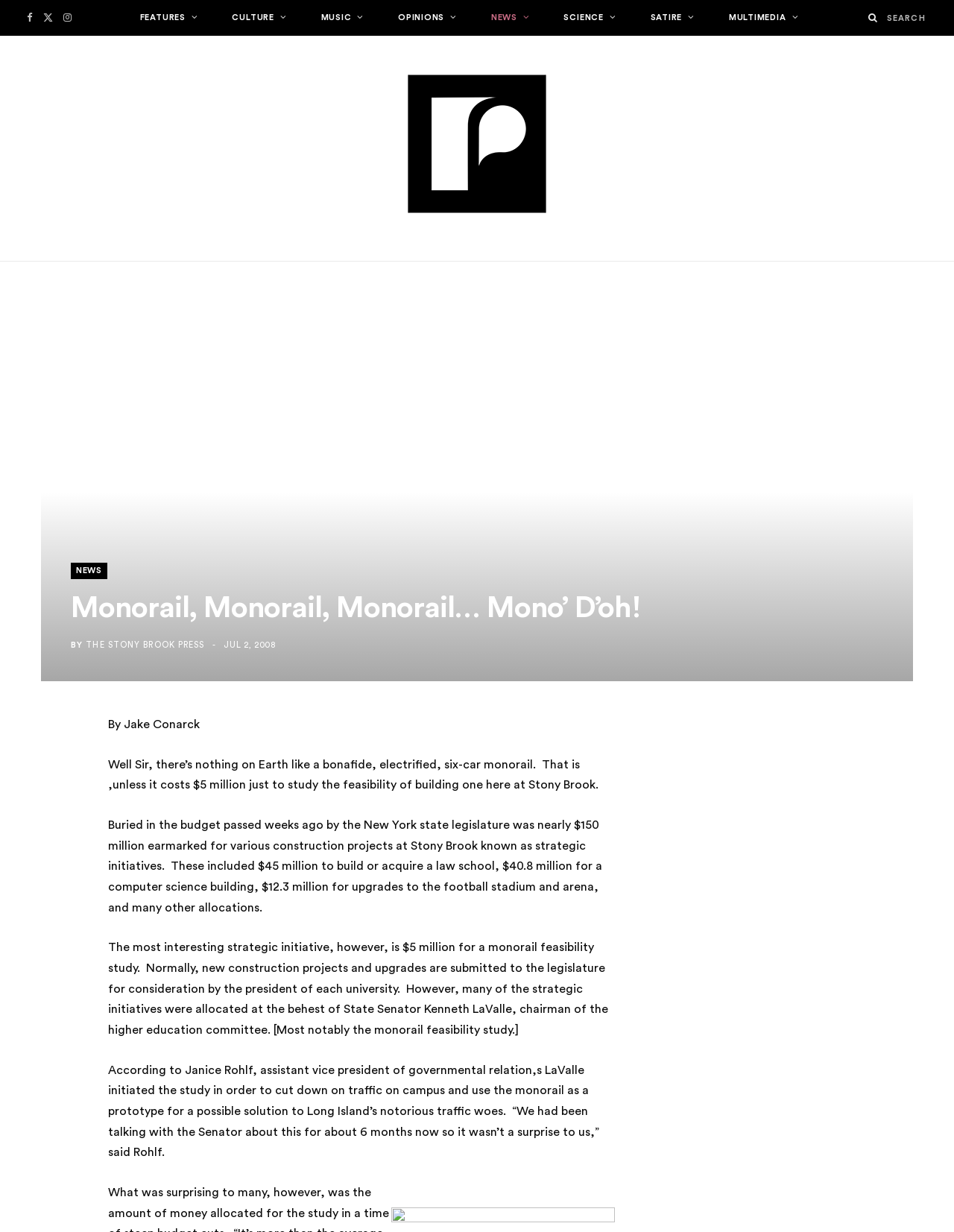Provide a thorough description of this webpage.

The webpage appears to be an article from The Stony Brook Press, a university newspaper. At the top, there are several social media links, including Facebook, Twitter, and Instagram, aligned horizontally. Below these links, there is a navigation menu with various categories such as FEATURES, CULTURE, MUSIC, OPINIONS, NEWS, SCIENCE, SATIRE, and MULTIMEDIA. 

To the right of the navigation menu, there is a search bar with a search button. The university's logo, The Stony Brook Press, is displayed prominently above the navigation menu.

The main article is titled "Monorail, Monorail, Monorail… Mono’ D’oh!" and is written by Jake Conarck. The article discusses a proposed monorail system at Stony Brook University, which would require a $5 million feasibility study. The article provides details about the strategic initiatives allocated by the New York state legislature, including the monorail feasibility study, and quotes from Janice Rohlf, assistant vice president of governmental relations.

Below the article title, there are sharing links for social media platforms, including Facebook, Twitter, and others. The article text is divided into several paragraphs, with a clear structure and formatting. There are no images within the article itself, but the university's logo is displayed at the top.